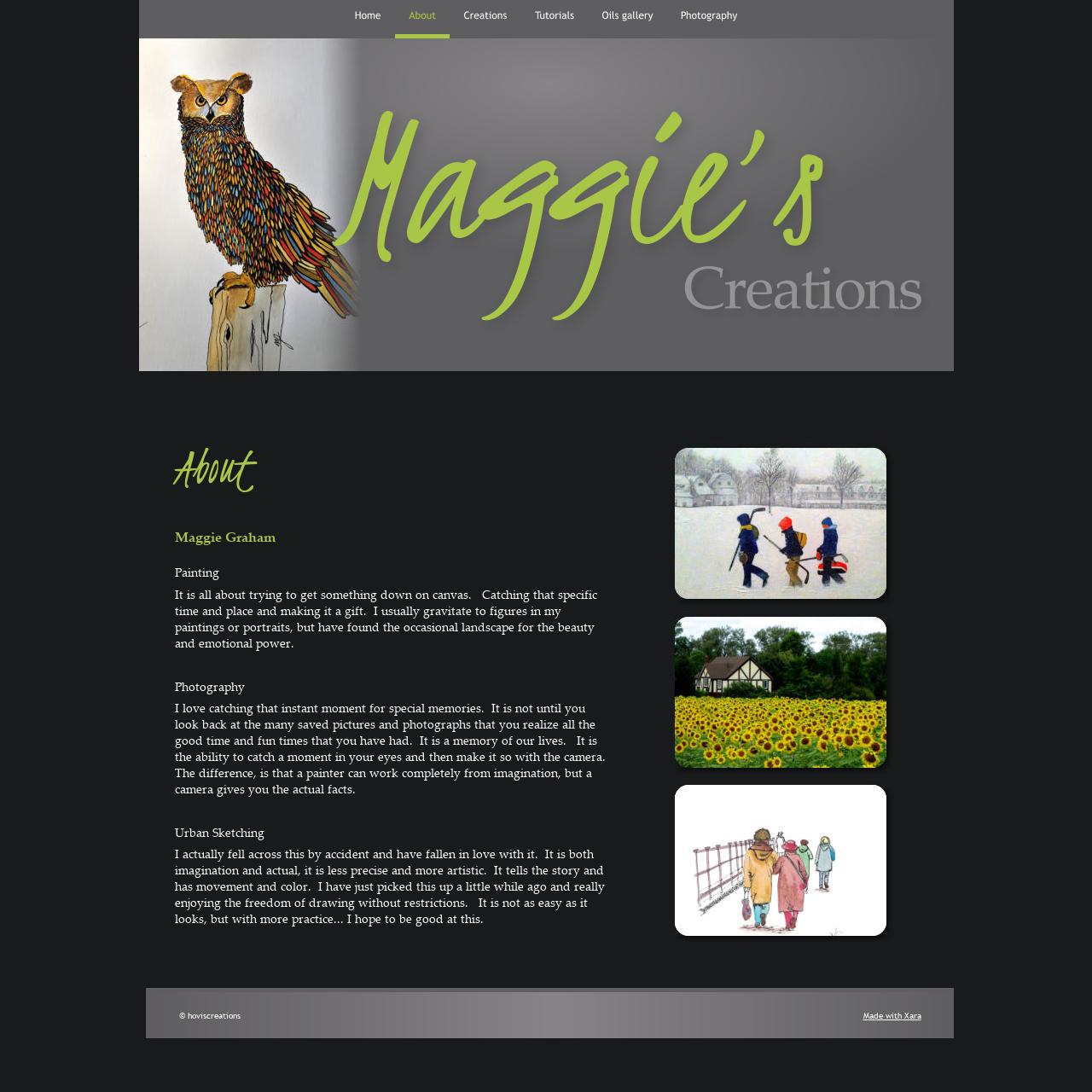Using a single word or phrase, answer the following question: 
What is the theme of Maggie's paintings?

Figures and portraits